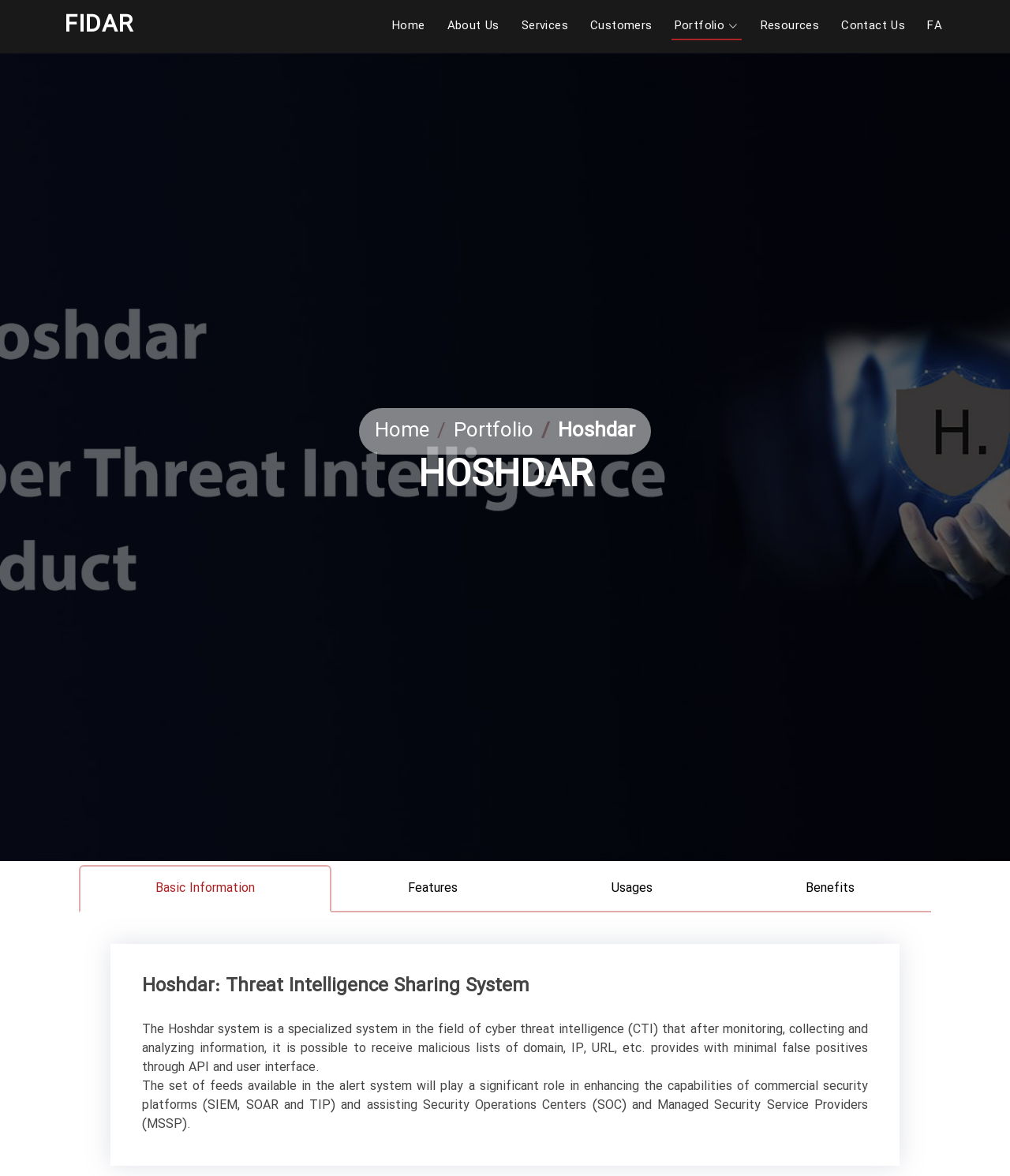Can you specify the bounding box coordinates of the area that needs to be clicked to fulfill the following instruction: "Click on Home"?

[0.385, 0.015, 0.424, 0.03]